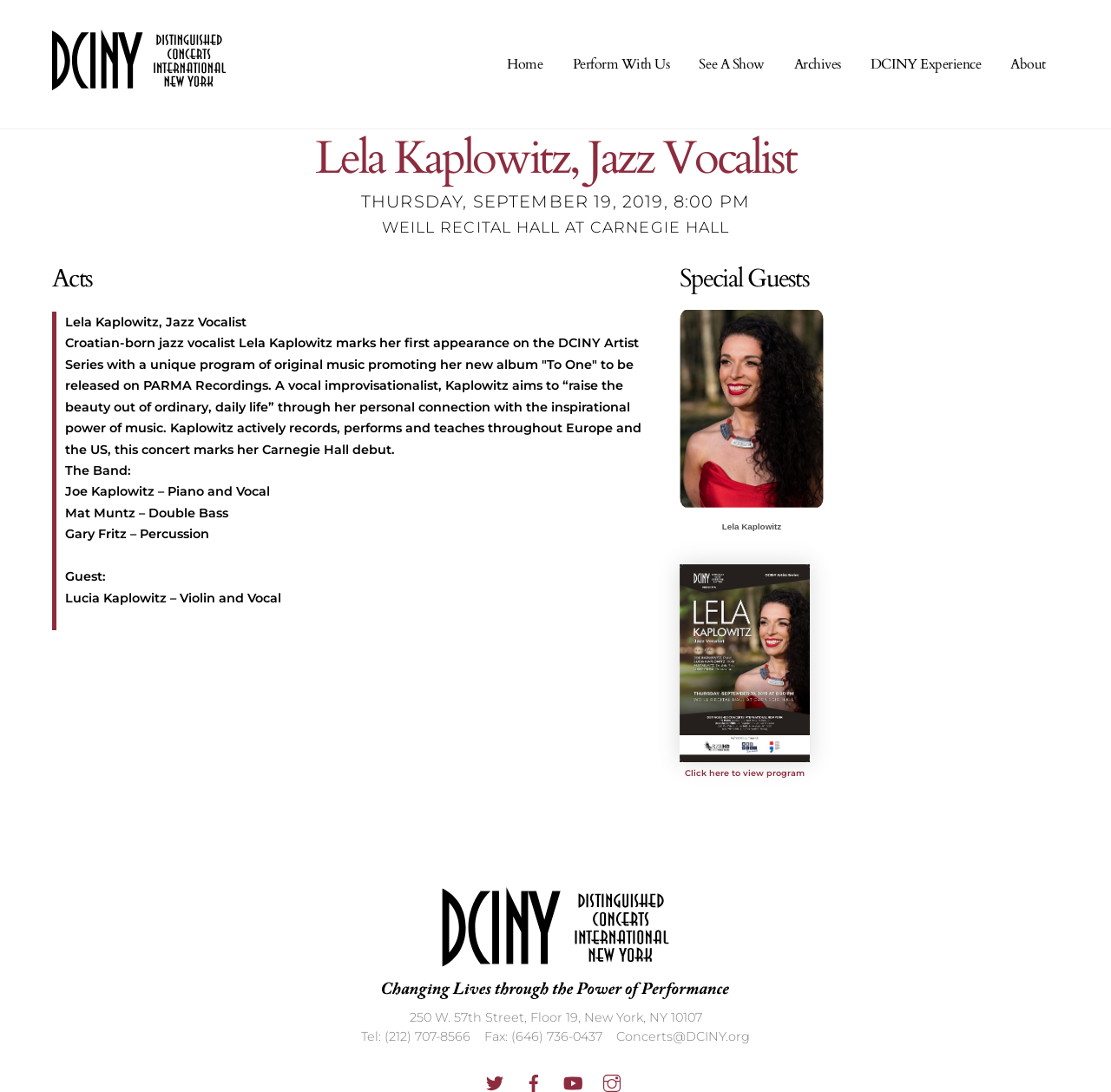Please locate the bounding box coordinates for the element that should be clicked to achieve the following instruction: "Check the concert time". Ensure the coordinates are given as four float numbers between 0 and 1, i.e., [left, top, right, bottom].

[0.325, 0.175, 0.597, 0.194]